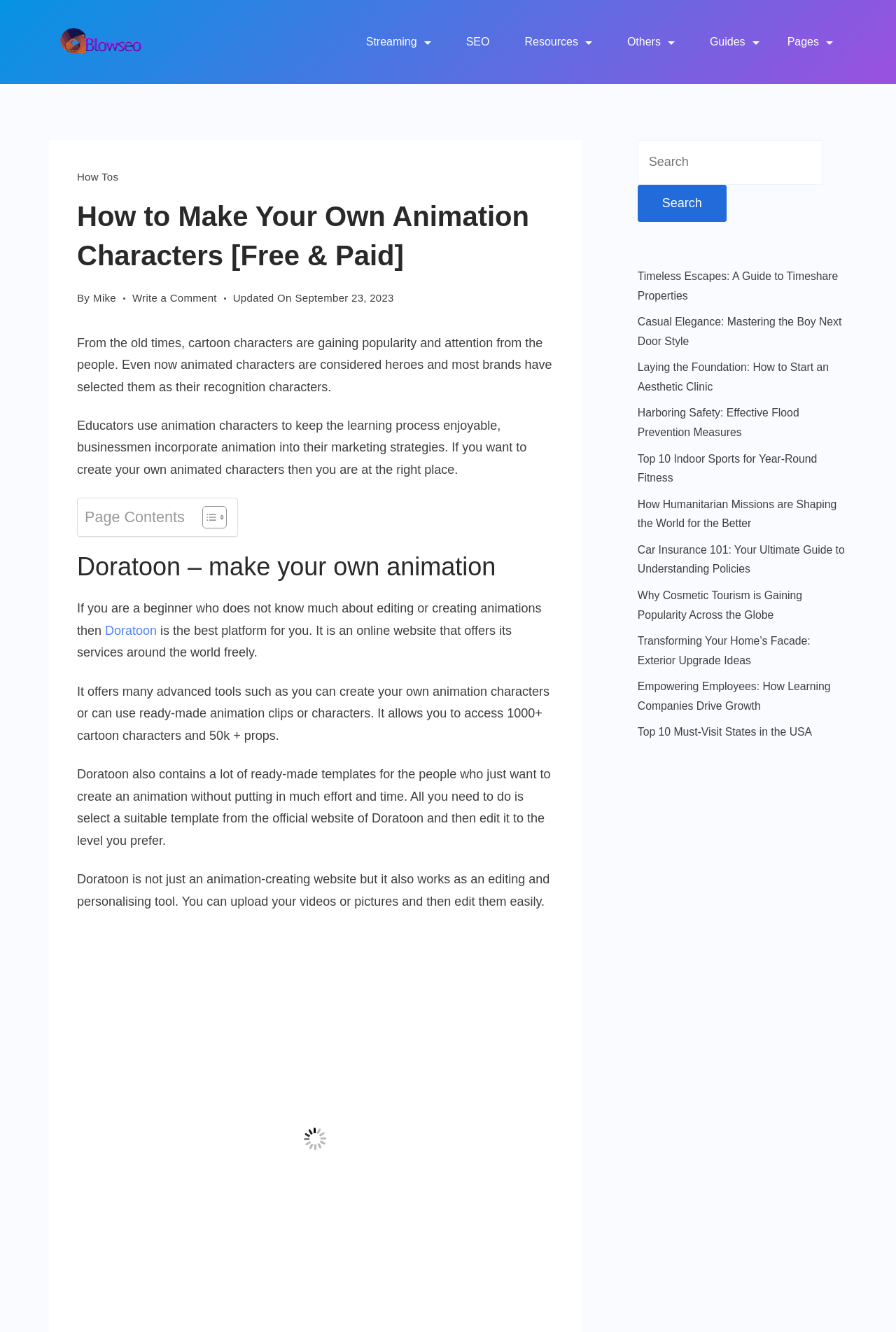Please find the main title text of this webpage.

How to Make Your Own Animation Characters [Free & Paid]